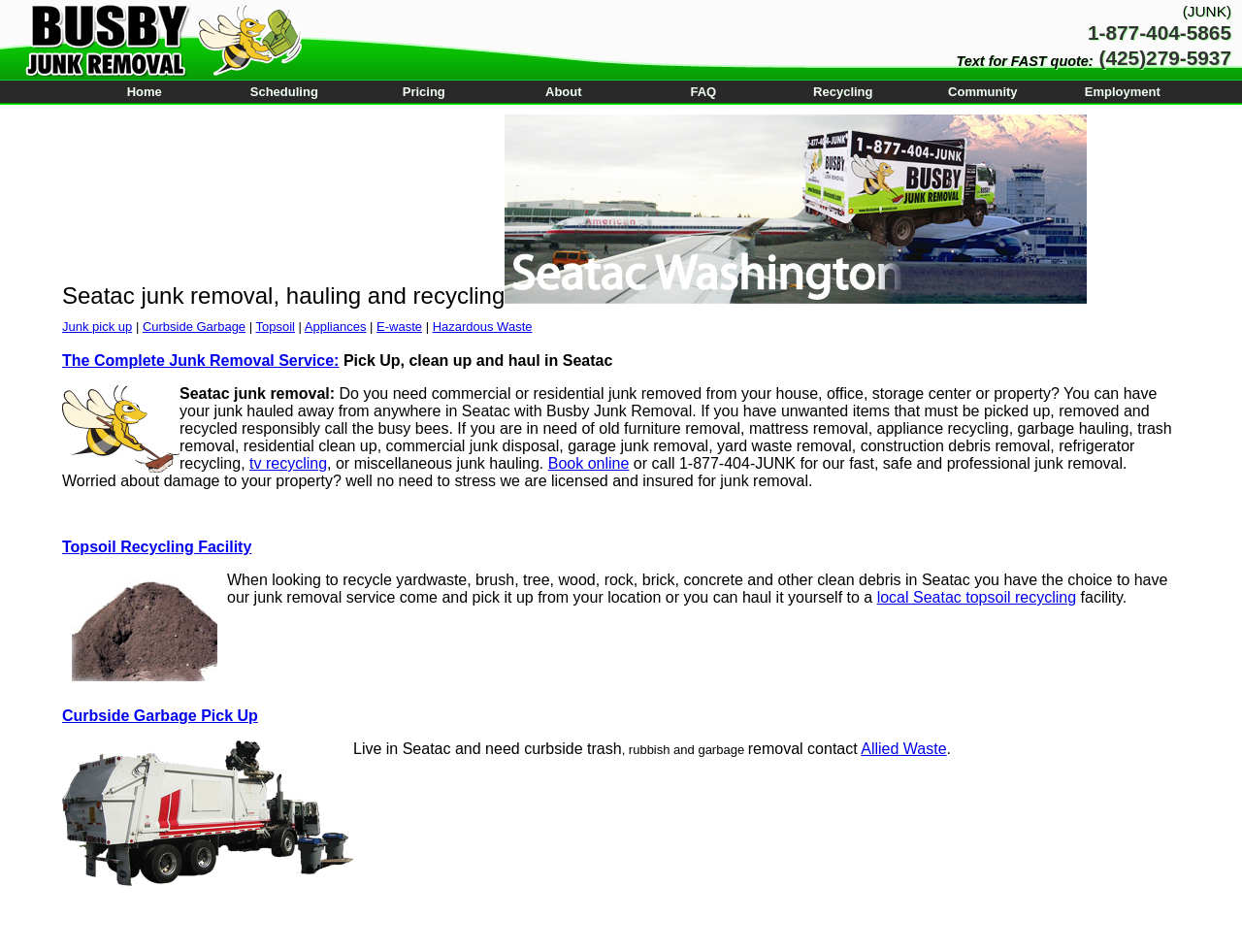Determine the bounding box coordinates in the format (top-left x, top-left y, bottom-right x, bottom-right y). Ensure all values are floating point numbers between 0 and 1. Identify the bounding box of the UI element described by: parent_node: (JUNK)

[0.0, 0.032, 0.254, 0.049]